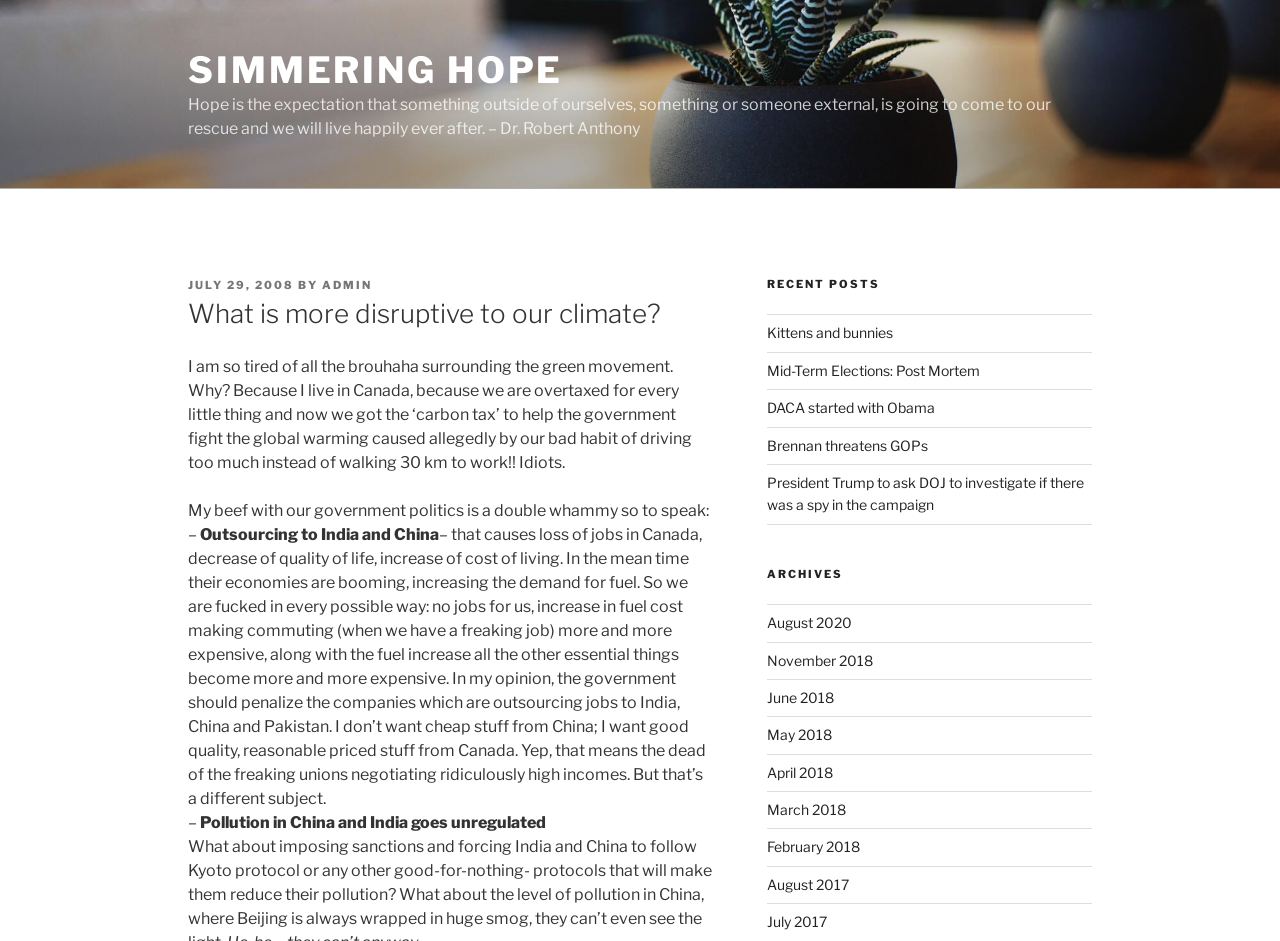Refer to the screenshot and give an in-depth answer to this question: What is the topic of the main article?

The topic of the main article can be determined by reading the heading 'What is more disruptive to our climate?' and the subsequent paragraphs, which discuss the author's frustration with the government's handling of climate change and its impact on the economy.